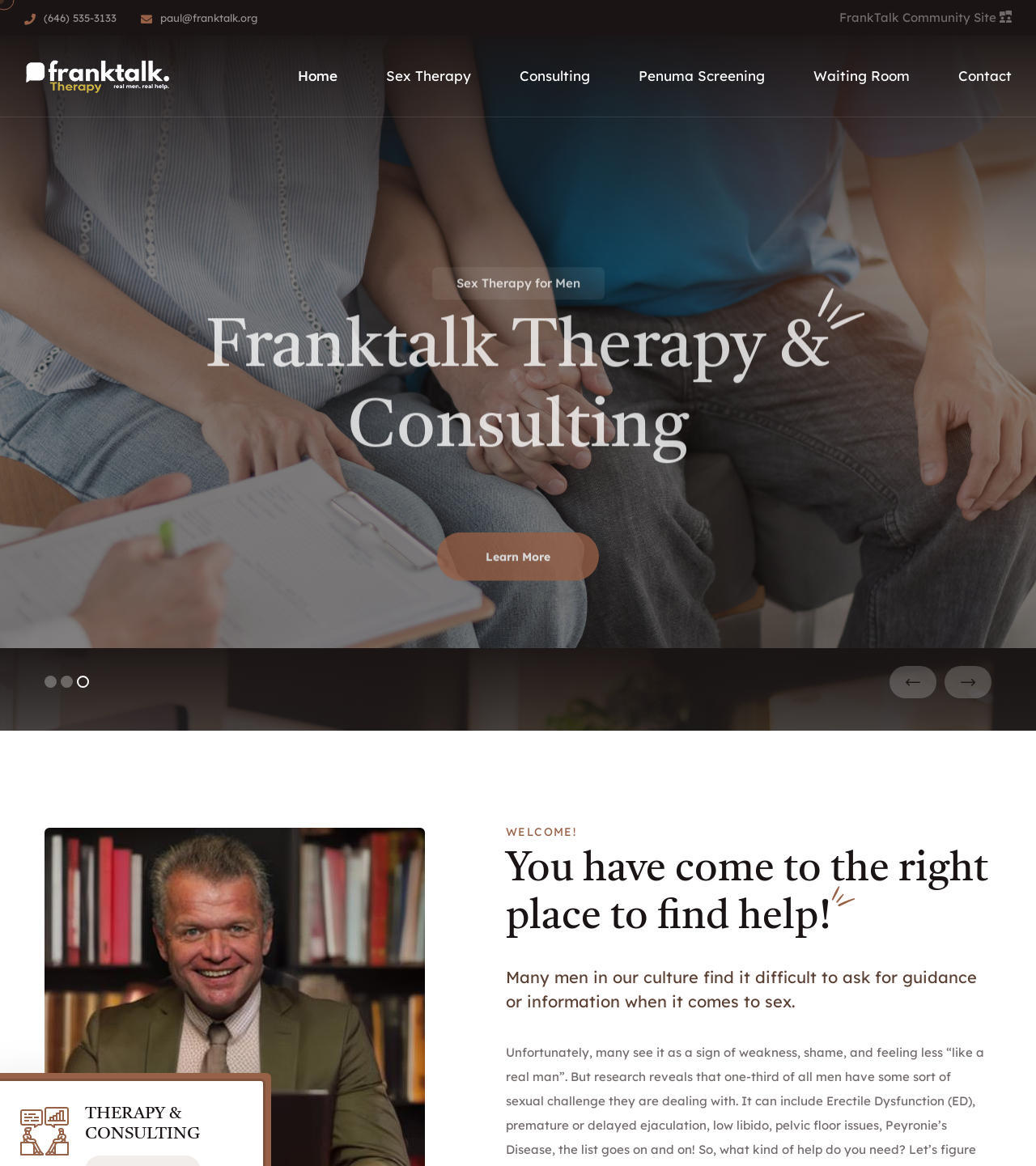Use a single word or phrase to answer this question: 
What is the phone number on the top?

(646) 535-3133